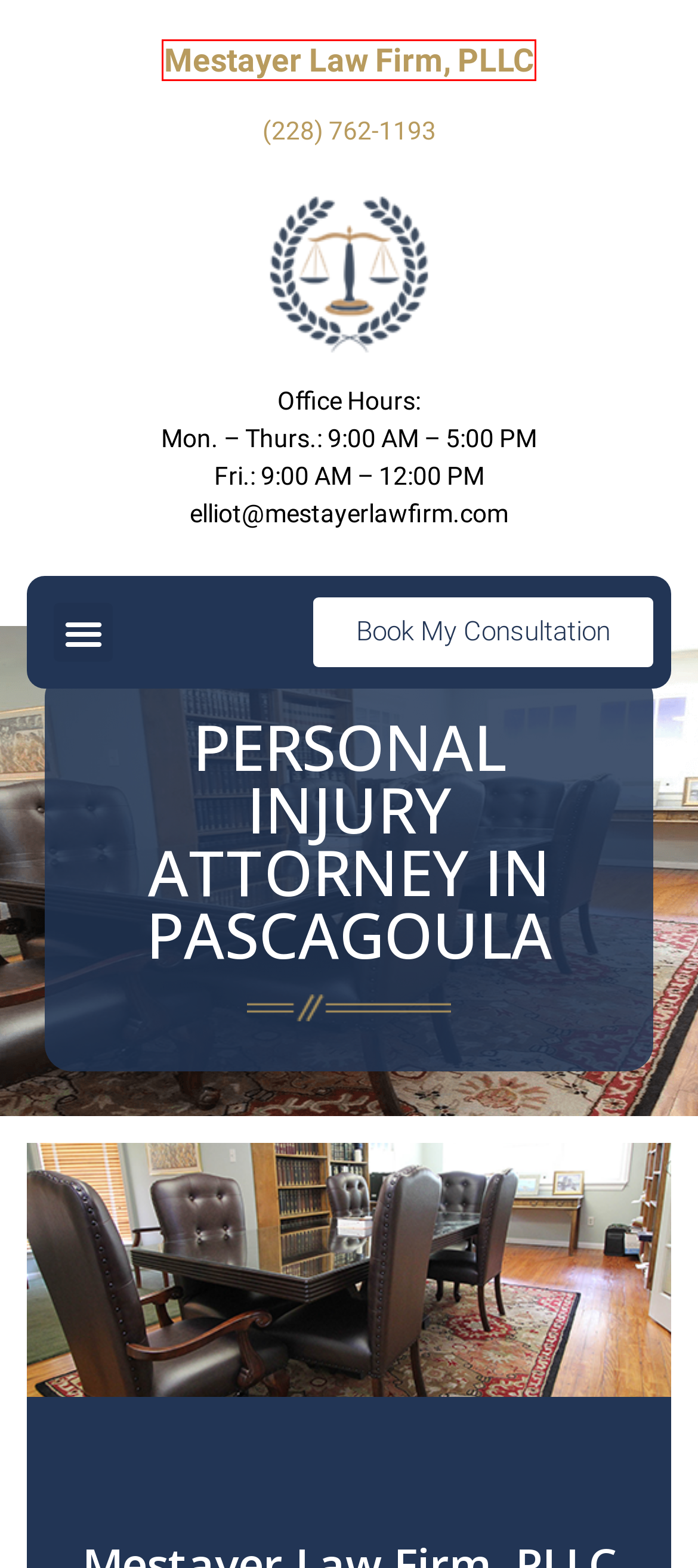Look at the given screenshot of a webpage with a red rectangle bounding box around a UI element. Pick the description that best matches the new webpage after clicking the element highlighted. The descriptions are:
A. Estate Planning in Pascagoula, MS | Mestayer Law Firm, PLLC
B. Social Security Disability | Mestayer Law Firm, PLLC | Pascagoula
C. Pascagoula, MS | Mestayer Law Firm, PLLC
D. Get In Touch With a Probate Attorney in Pascagoula | Mestayer
E. Probate Attorney in Pascagoula, MS | Mestayer Law Firm, PLLC
F. About Our Expert Probate Attorney | Mestayer Law Firm
G. Probate and Estate Attorney in Pascagoula, MS | Mestayer Law Firm, PLLC
H. Family Law Attorney in Pascagoula, MS | Mestayer Law Firm, PLLC

G